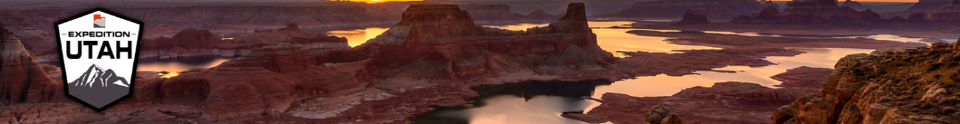What type of enthusiasts is the landscape inviting?
Can you give a detailed and elaborate answer to the question?

The caption states that the warm, golden hues of the sunset accentuate the rugged terrain, inviting outdoor enthusiasts to embark on their adventures, which suggests that the landscape is inviting outdoor enthusiasts.